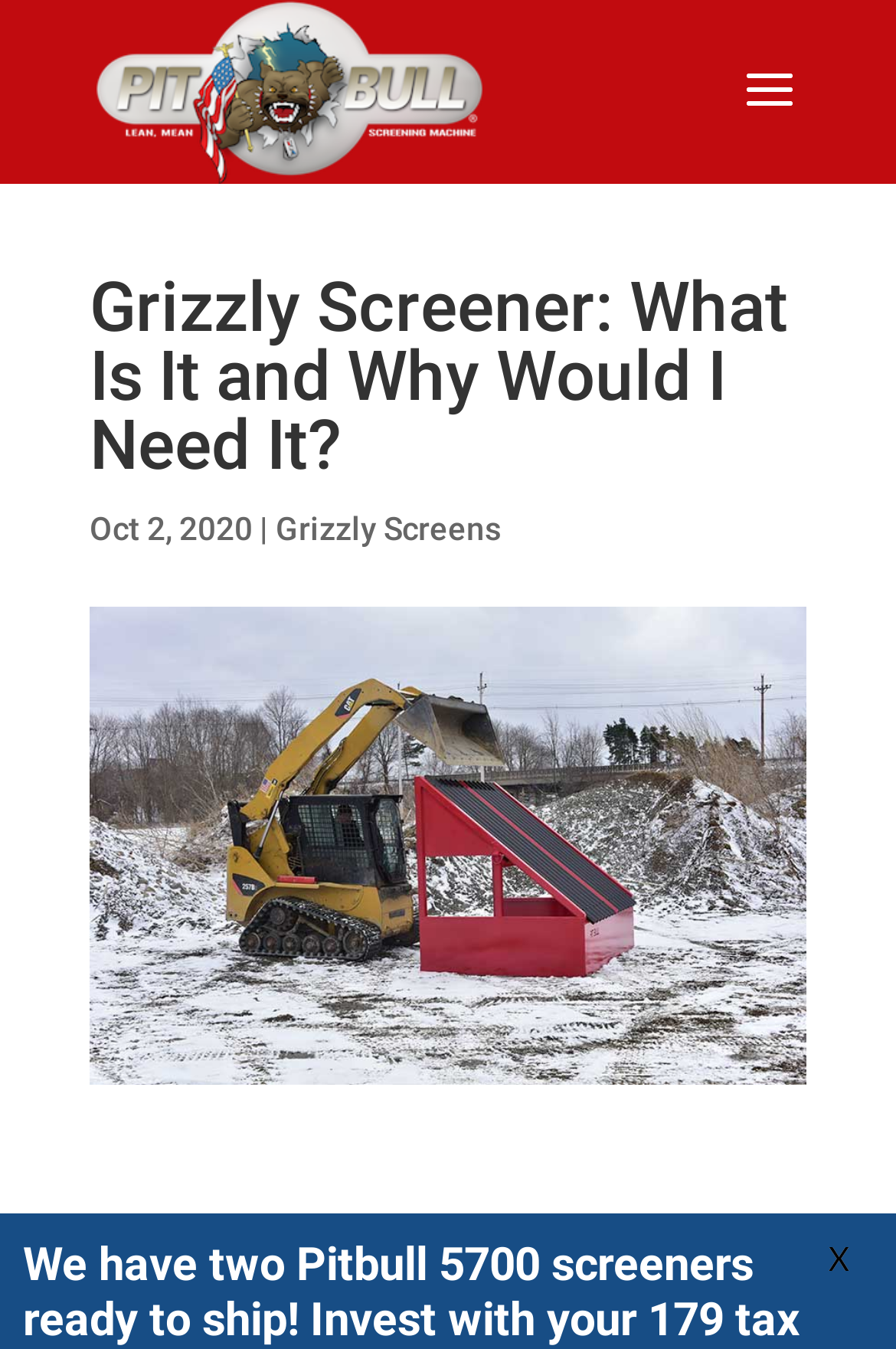Give the bounding box coordinates for this UI element: "alt="Pitbull Screeners"". The coordinates should be four float numbers between 0 and 1, arranged as [left, top, right, bottom].

[0.108, 0.052, 0.538, 0.08]